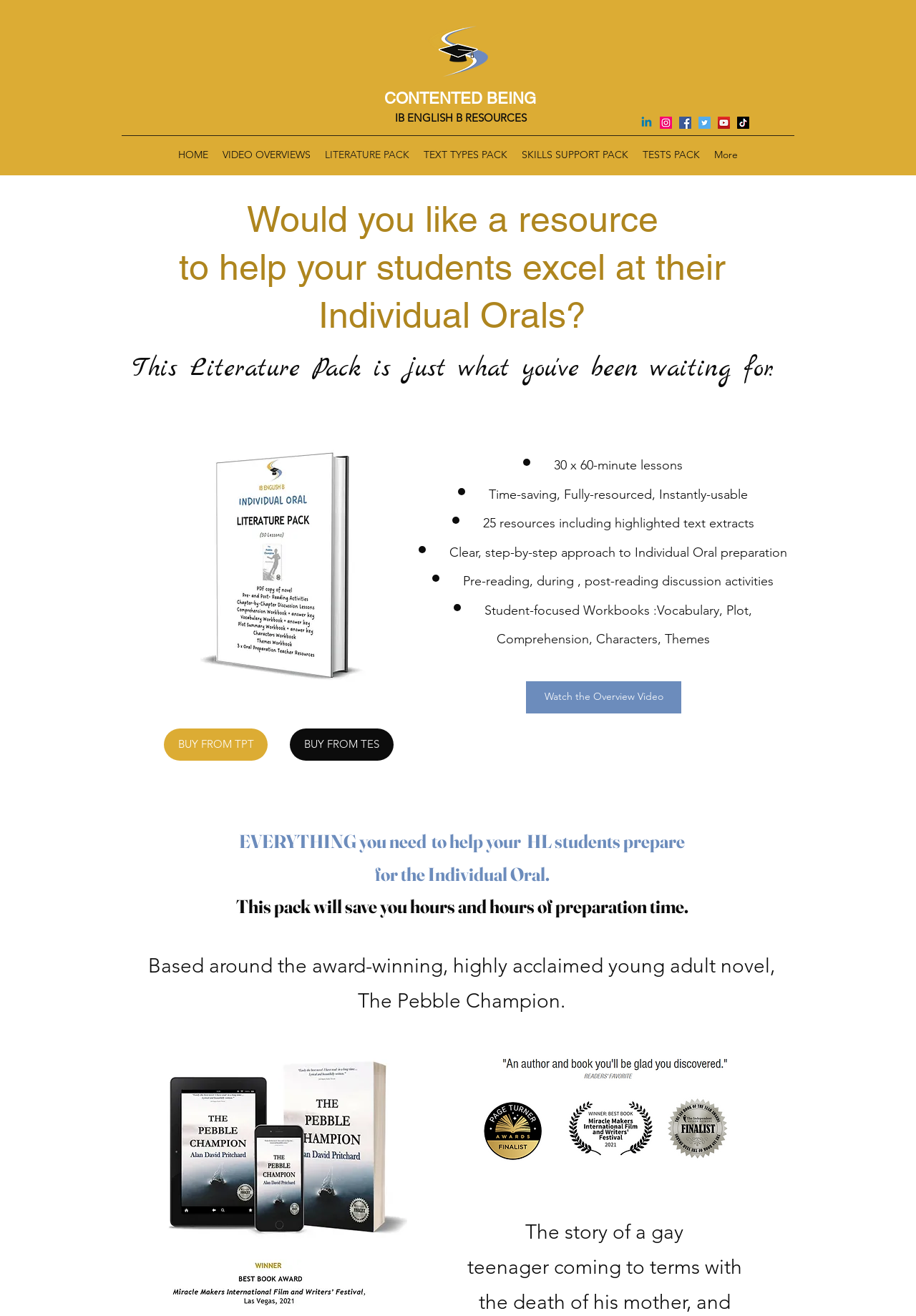Provide a brief response using a word or short phrase to this question:
How many 60-minute lessons are included in the Literature Pack?

30